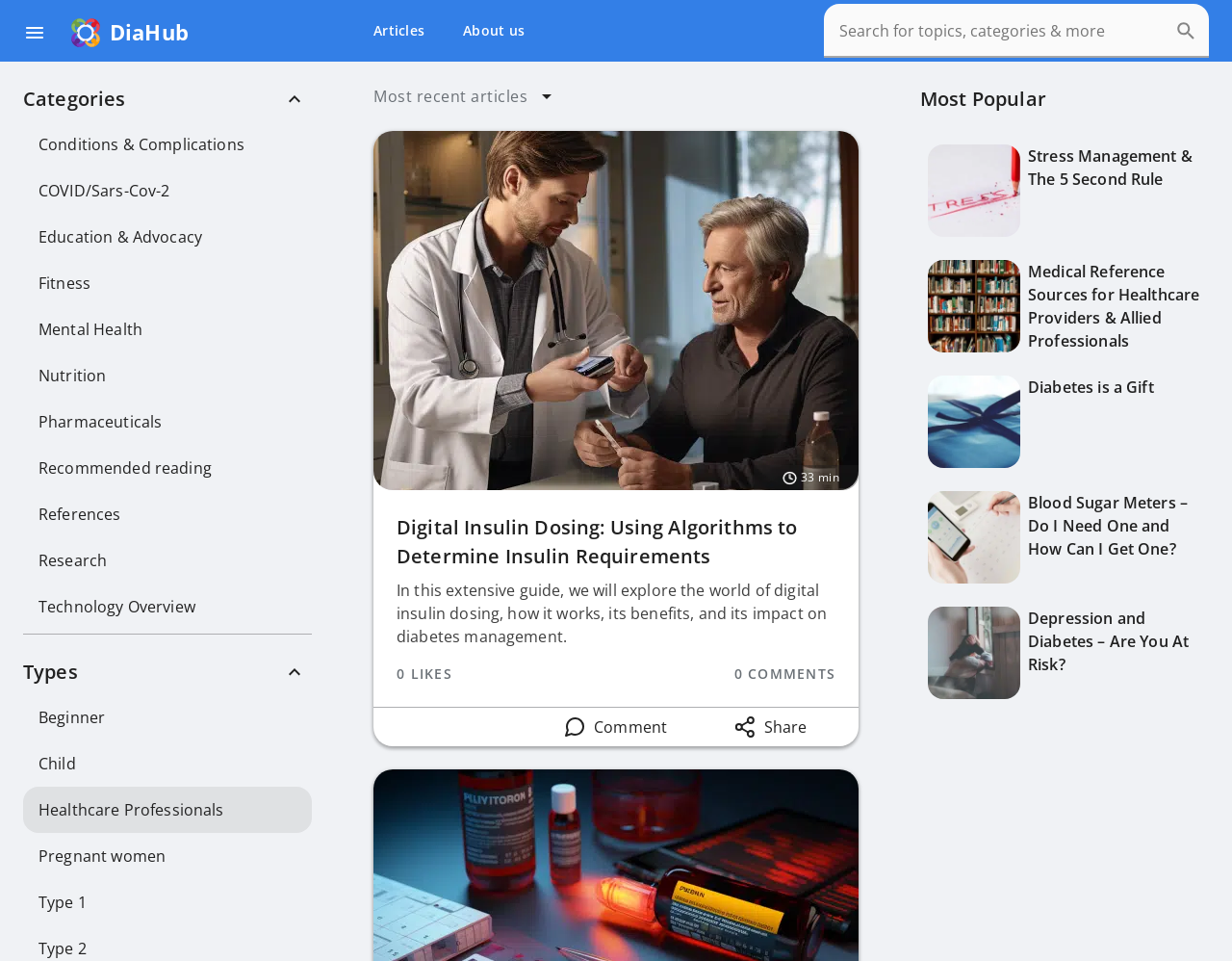Given the element description "Diabetes is a Gift", identify the bounding box of the corresponding UI element.

[0.747, 0.383, 0.981, 0.495]